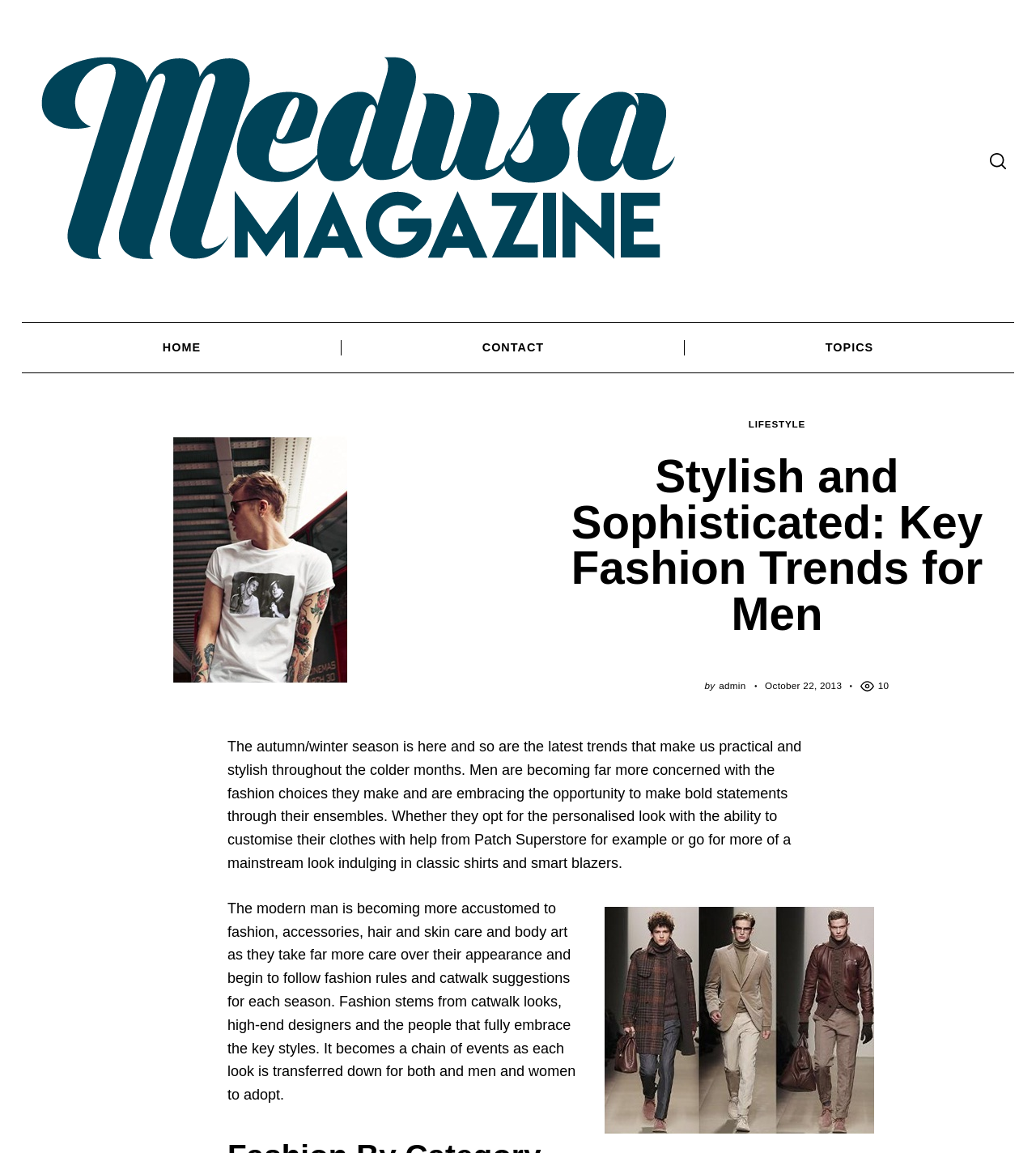Locate the bounding box coordinates of the clickable element to fulfill the following instruction: "Search for something". Provide the coordinates as four float numbers between 0 and 1 in the format [left, top, right, bottom].

[0.117, 0.37, 0.883, 0.457]